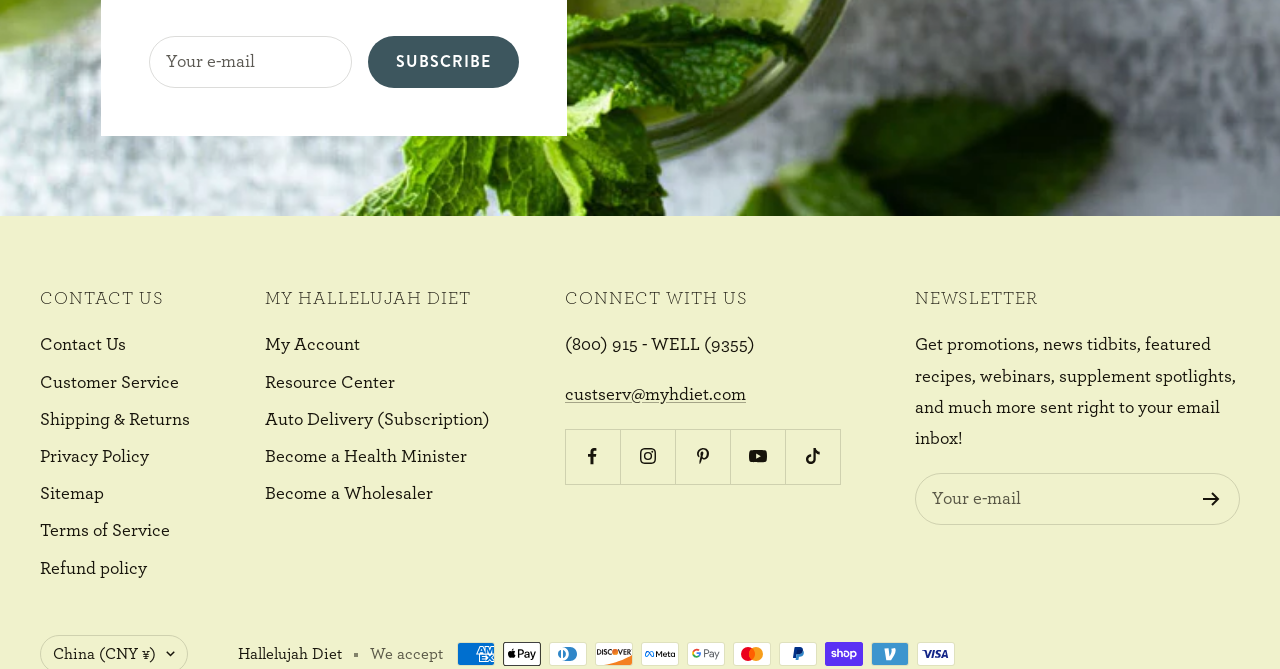Based on the image, give a detailed response to the question: What is the purpose of the textbox at the top?

The textbox at the top is labeled 'Your e-mail' and has a 'SUBSCRIBE' button next to it, indicating that it is used to subscribe to a newsletter.